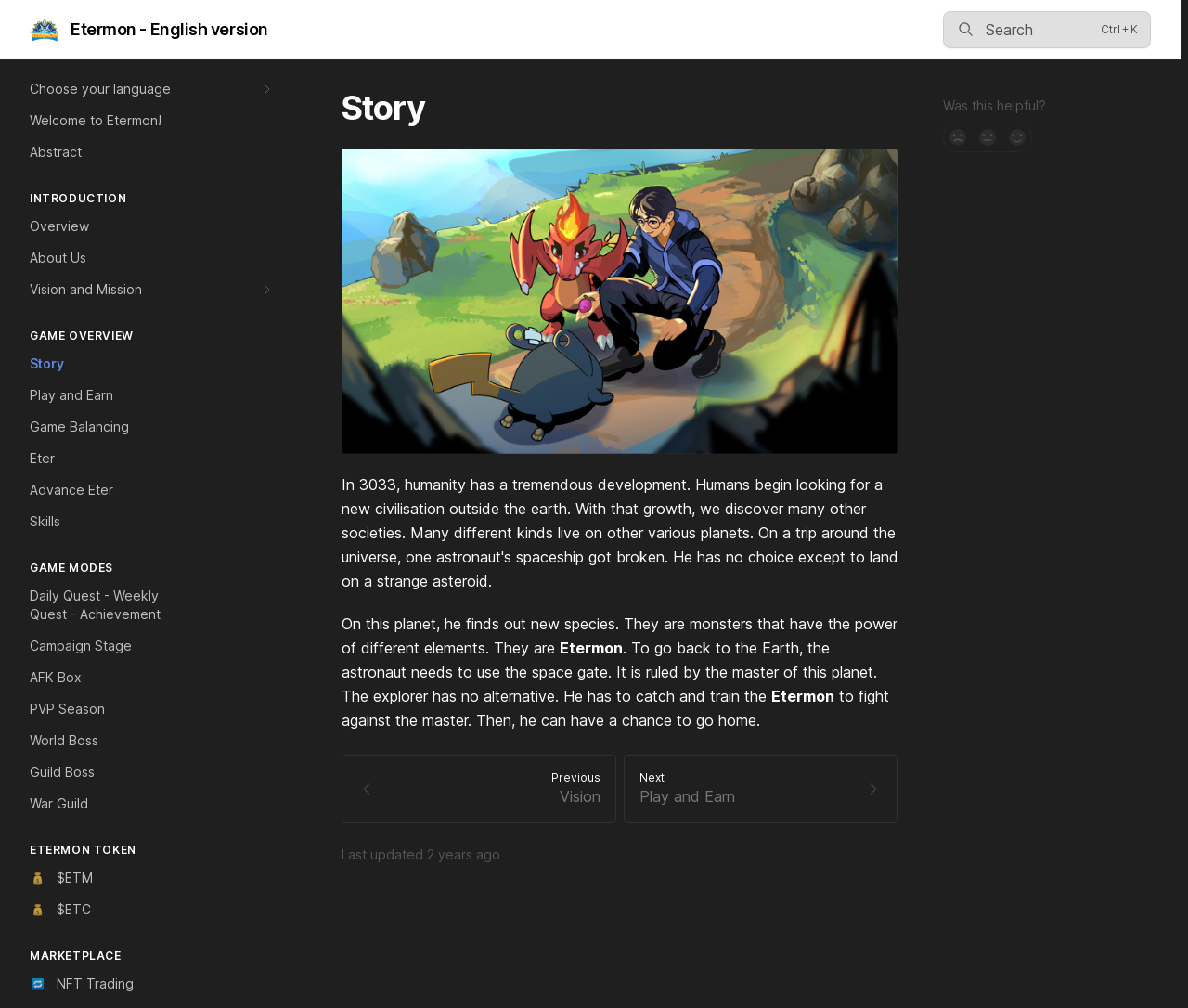Answer the question in a single word or phrase:
What is the purpose of the space gate?

To go back to Earth